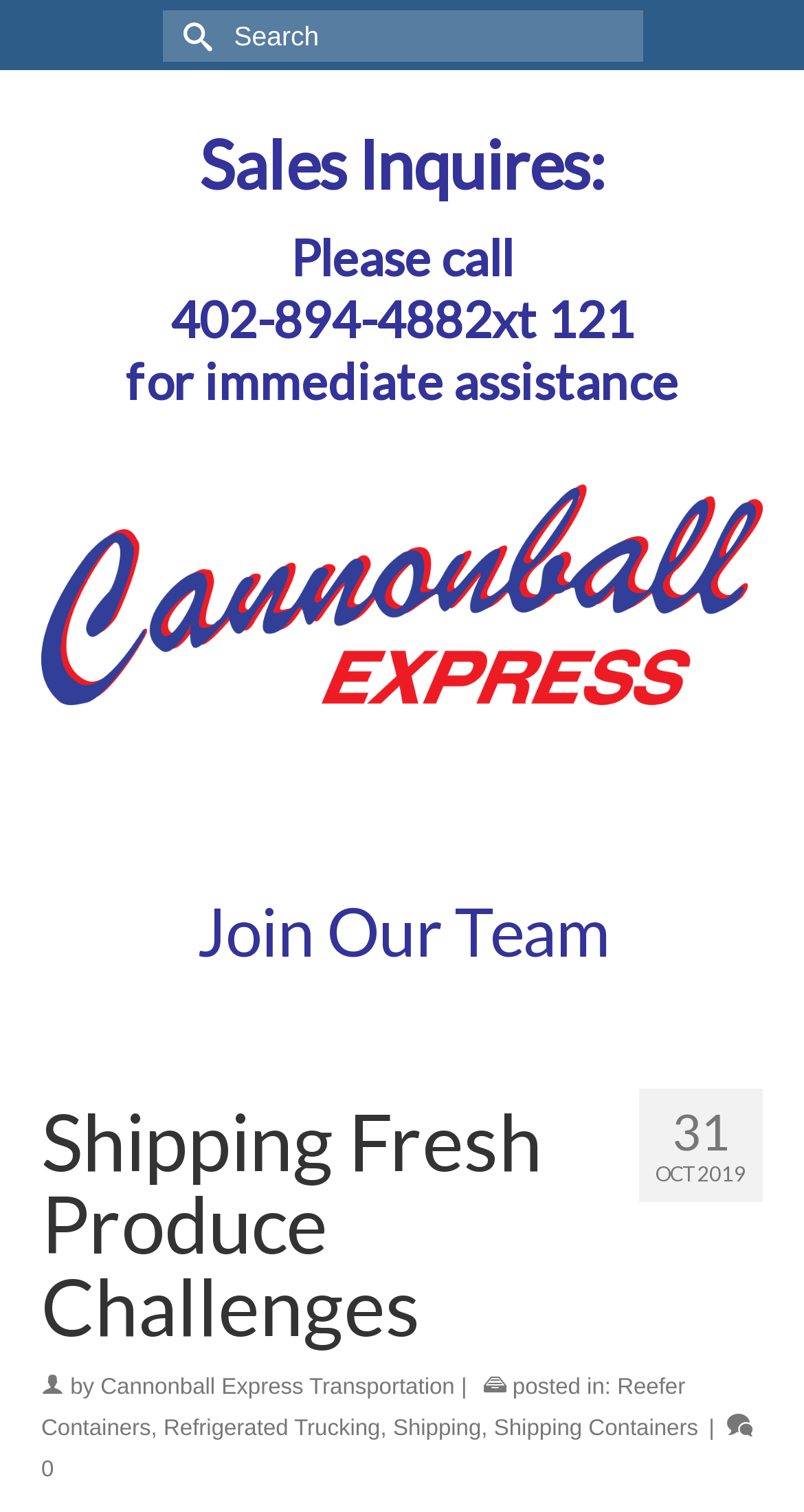Provide a brief response using a word or short phrase to this question:
What is the company name?

Cannonball Express Transportation, LLC